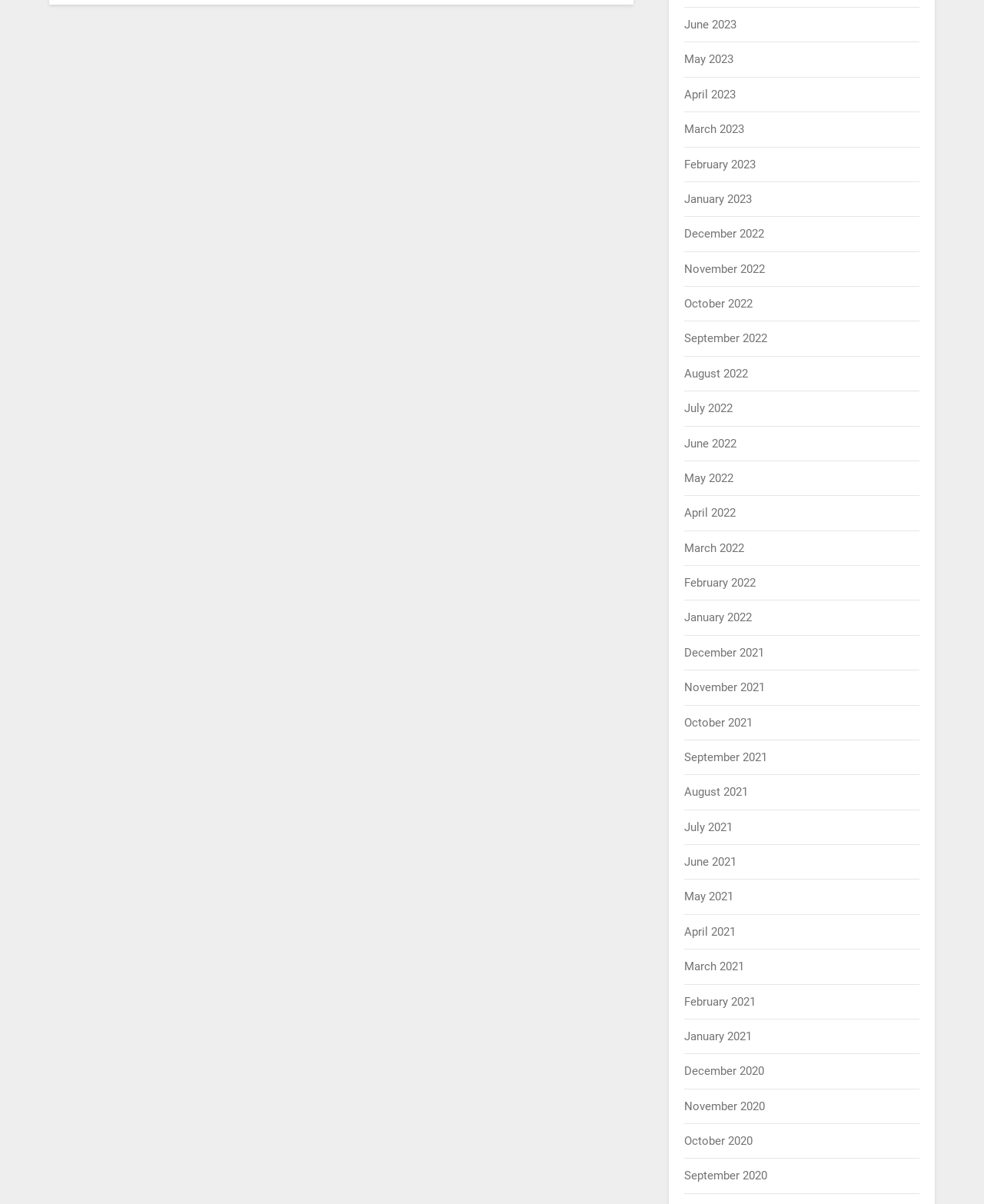Given the element description August 2022, specify the bounding box coordinates of the corresponding UI element in the format (top-left x, top-left y, bottom-right x, bottom-right y). All values must be between 0 and 1.

[0.696, 0.304, 0.76, 0.316]